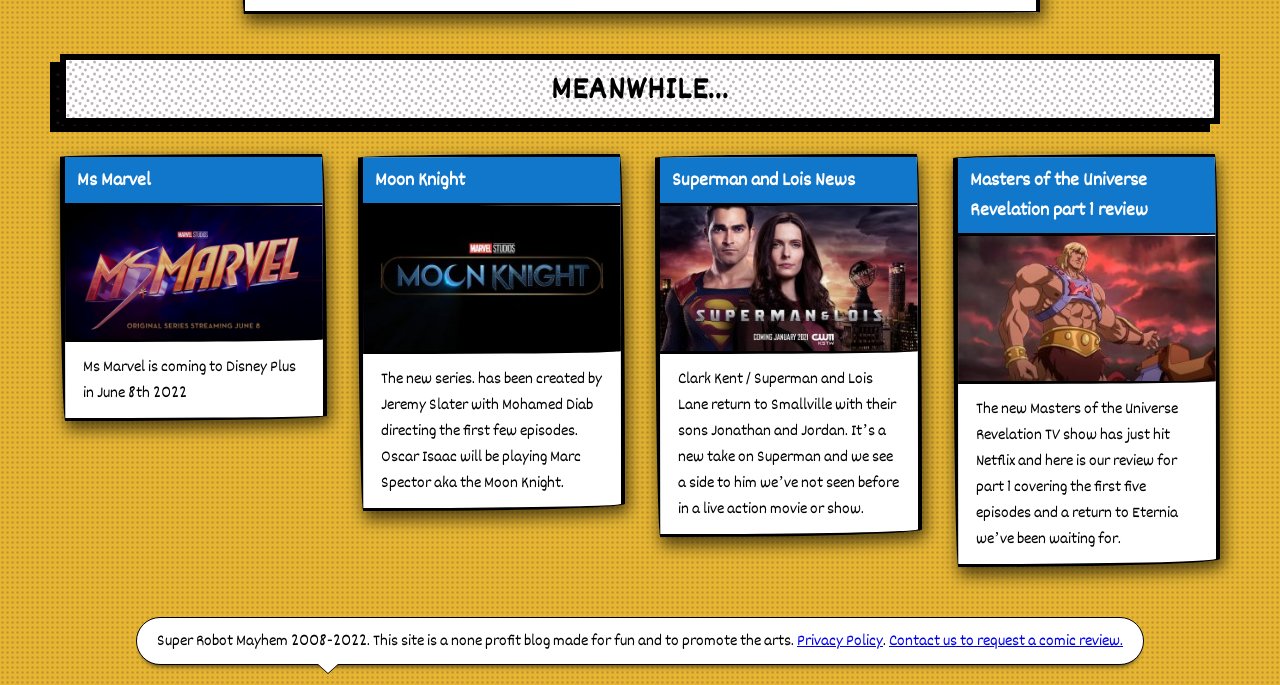Please provide a brief answer to the following inquiry using a single word or phrase:
What is the purpose of the website?

Non-profit blog for fun and promoting arts